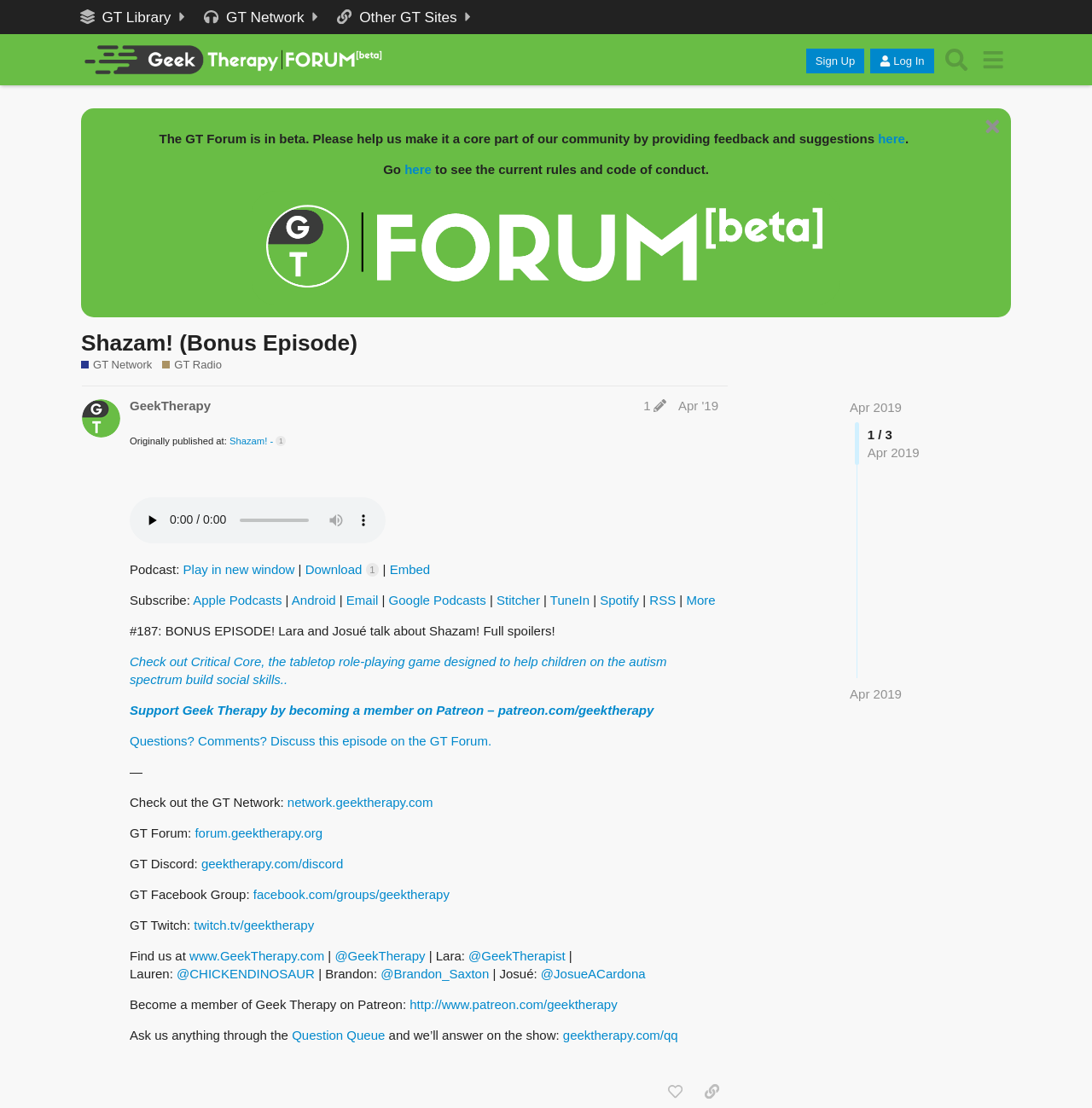Determine the bounding box coordinates of the element that should be clicked to execute the following command: "Discuss this episode on the GT Forum".

[0.119, 0.662, 0.45, 0.675]